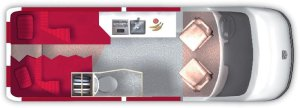Respond to the following question with a brief word or phrase:
What is adjacent to the seating area?

Kitchenette